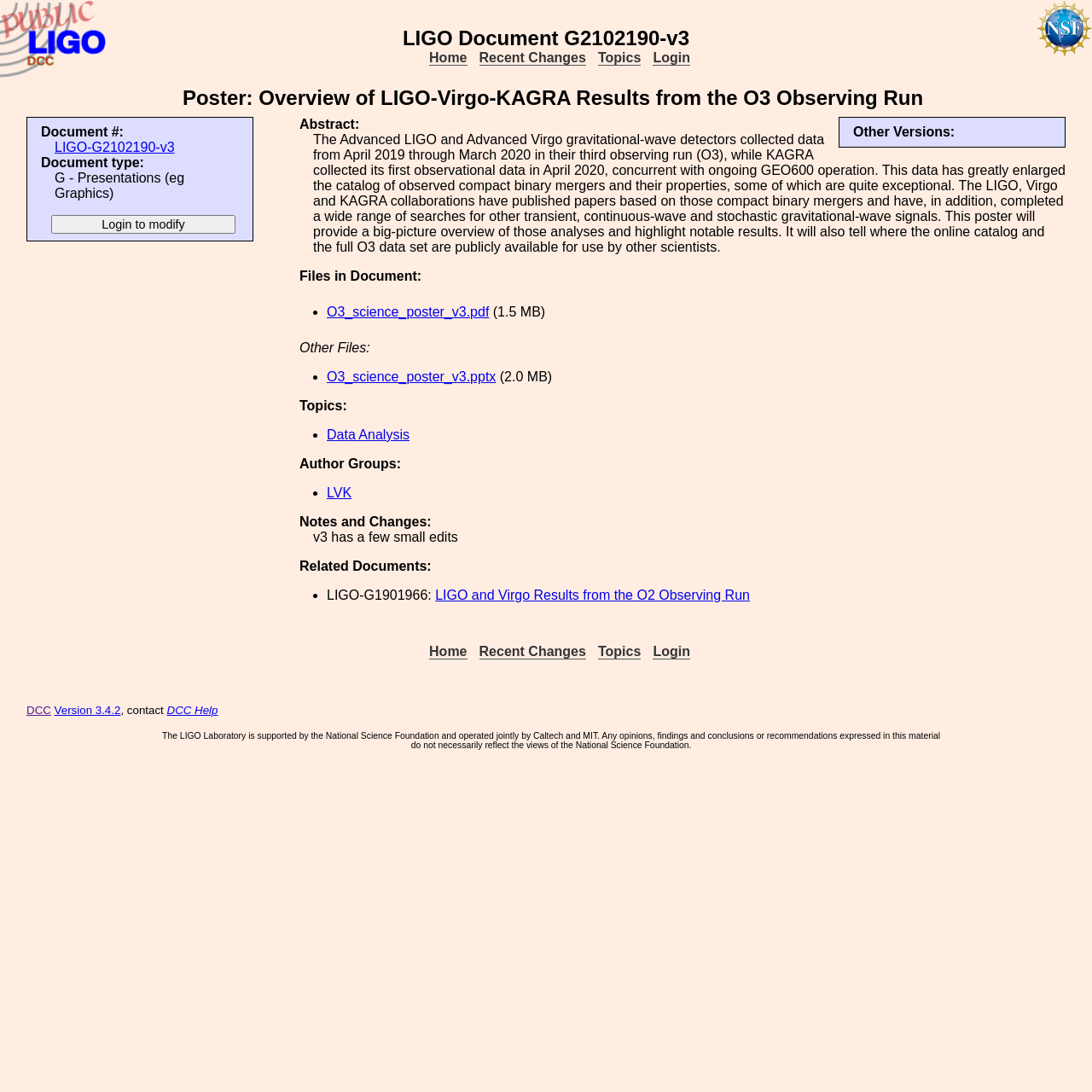Extract the main headline from the webpage and generate its text.

LIGO Document G2102190-v3